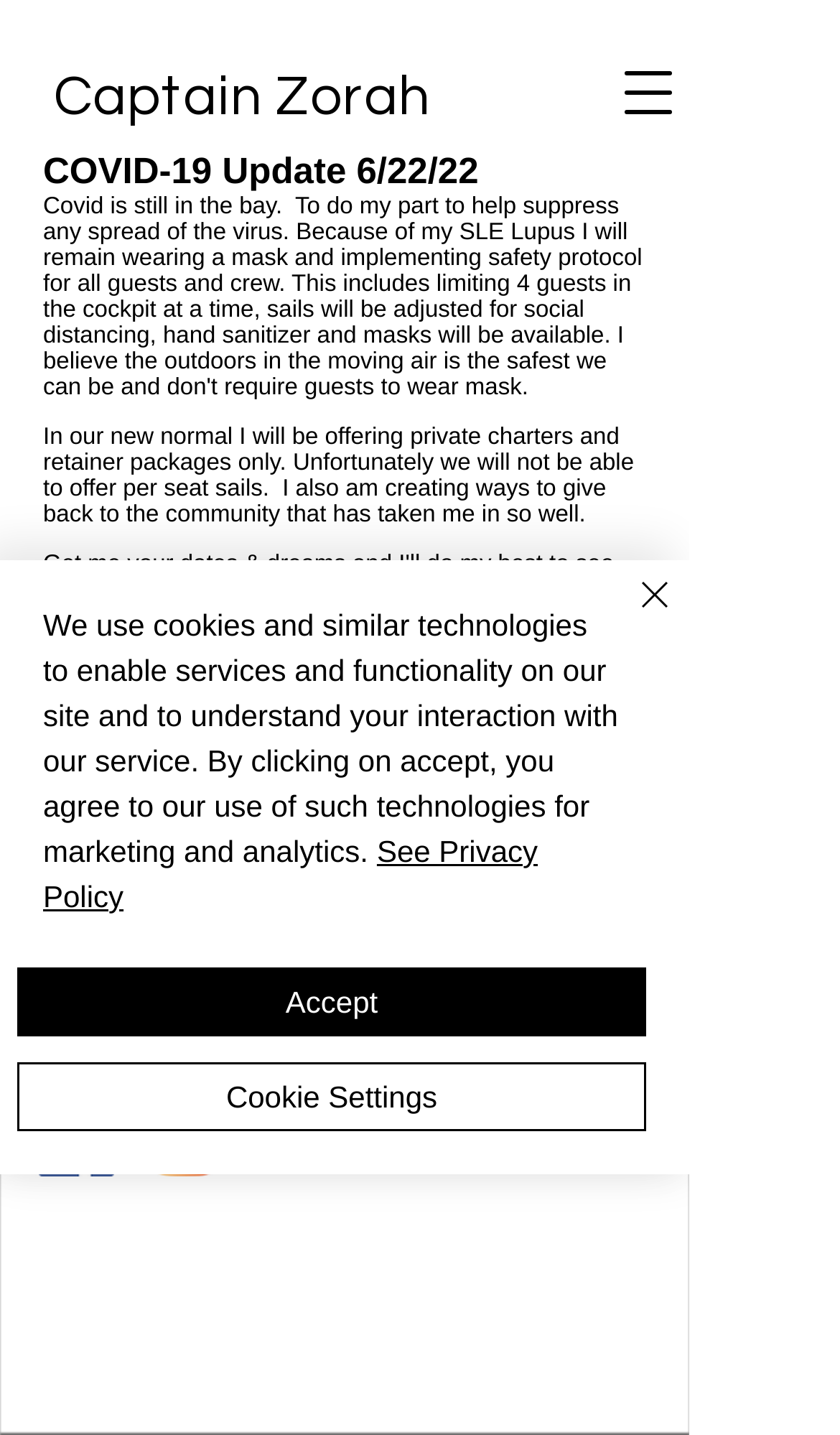Determine the bounding box coordinates of the element's region needed to click to follow the instruction: "Send an email". Provide these coordinates as four float numbers between 0 and 1, formatted as [left, top, right, bottom].

[0.205, 0.748, 0.41, 0.818]